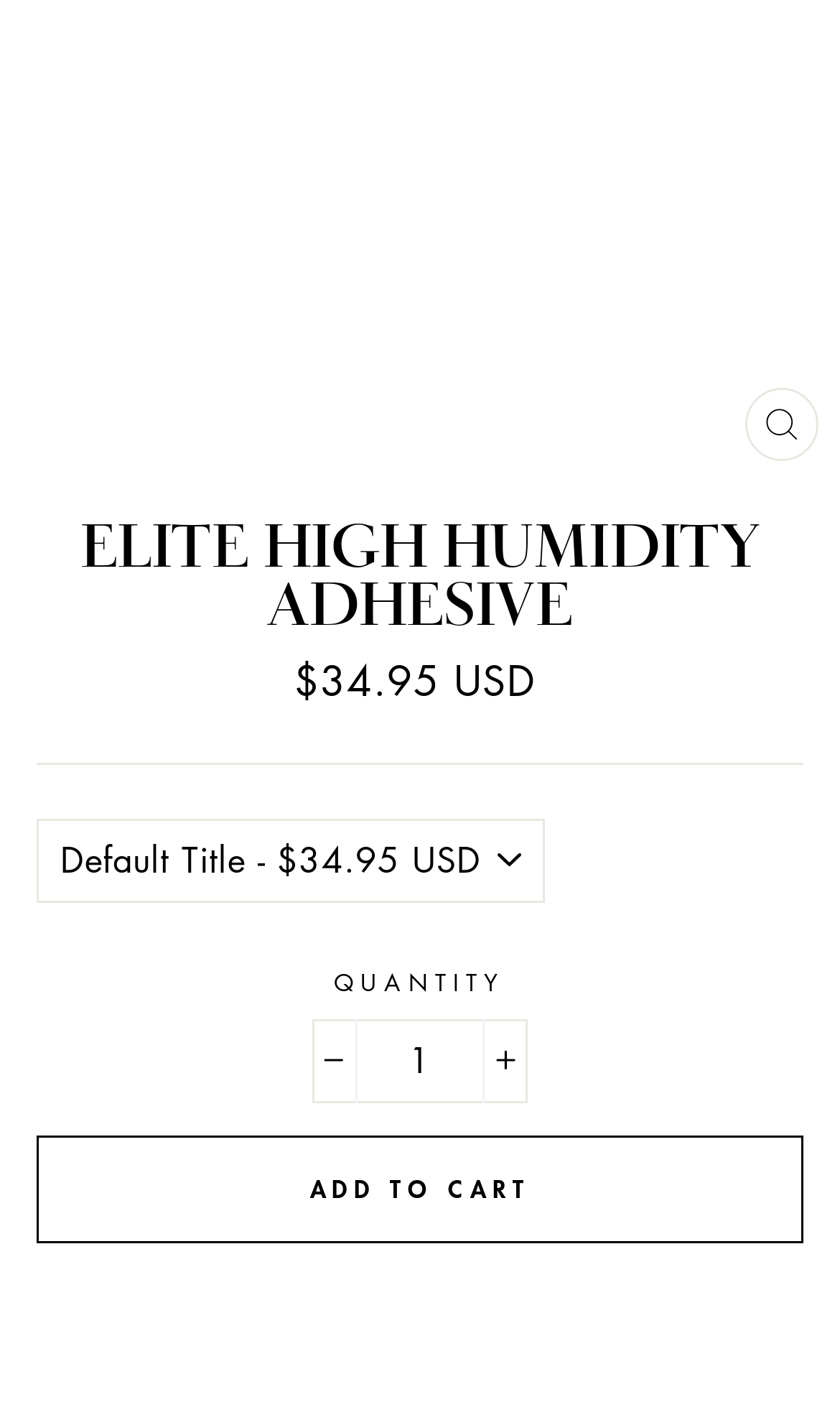Identify the bounding box coordinates for the UI element that matches this description: "Add to cart".

[0.044, 0.809, 0.956, 0.886]